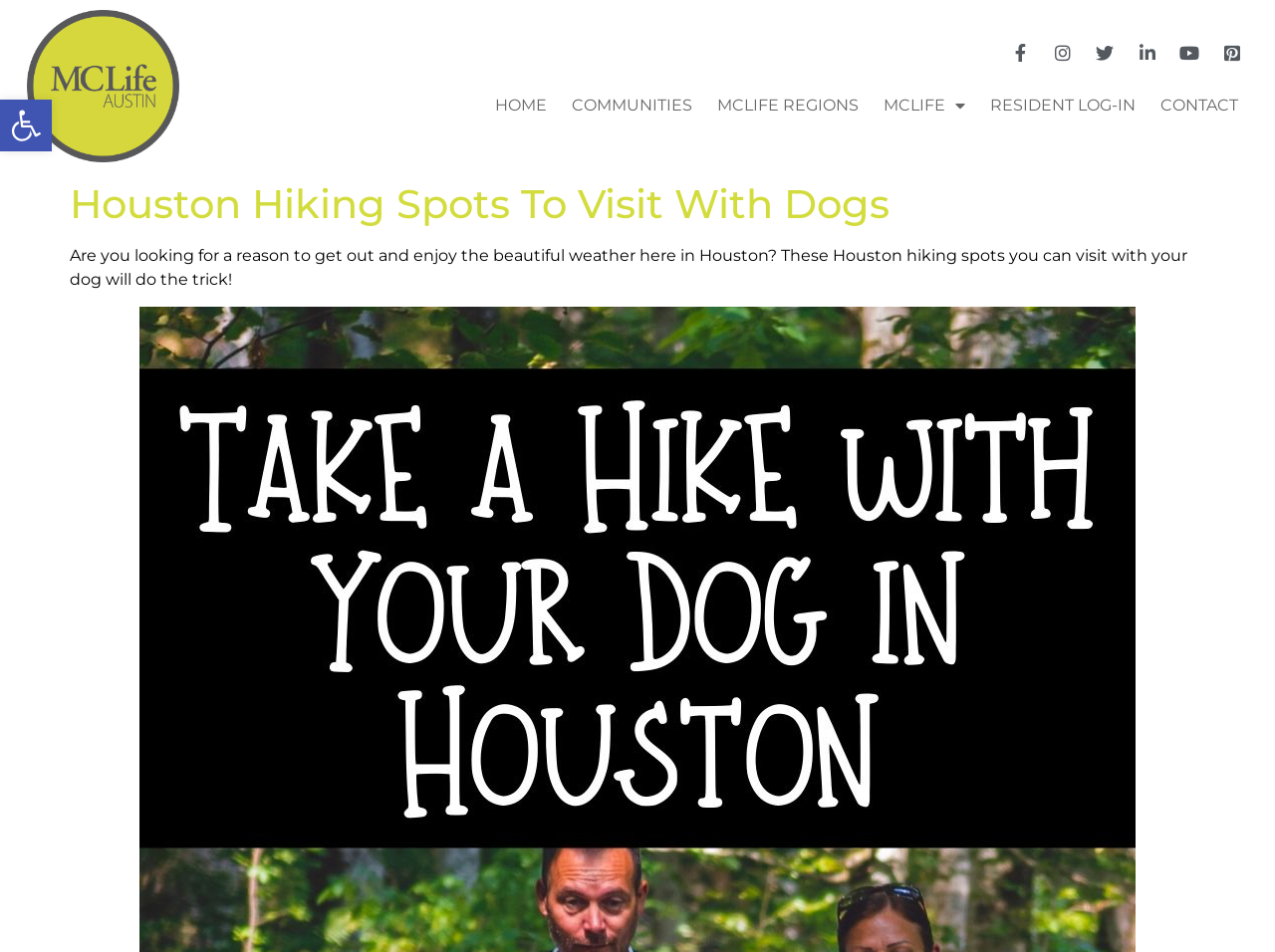Can you identify and provide the main heading of the webpage?

Houston Hiking Spots To Visit With Dogs